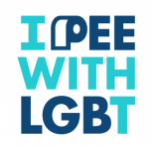What is the purpose of the logo?
Please respond to the question with a detailed and informative answer.

The accompanying text on the webpage encourages viewers to add the logo as a filter to their profile pictures, promoting visibility and solidarity for LGBTQ+ rights, indicating that the purpose of the logo is to show support for LGBTQ+ rights.